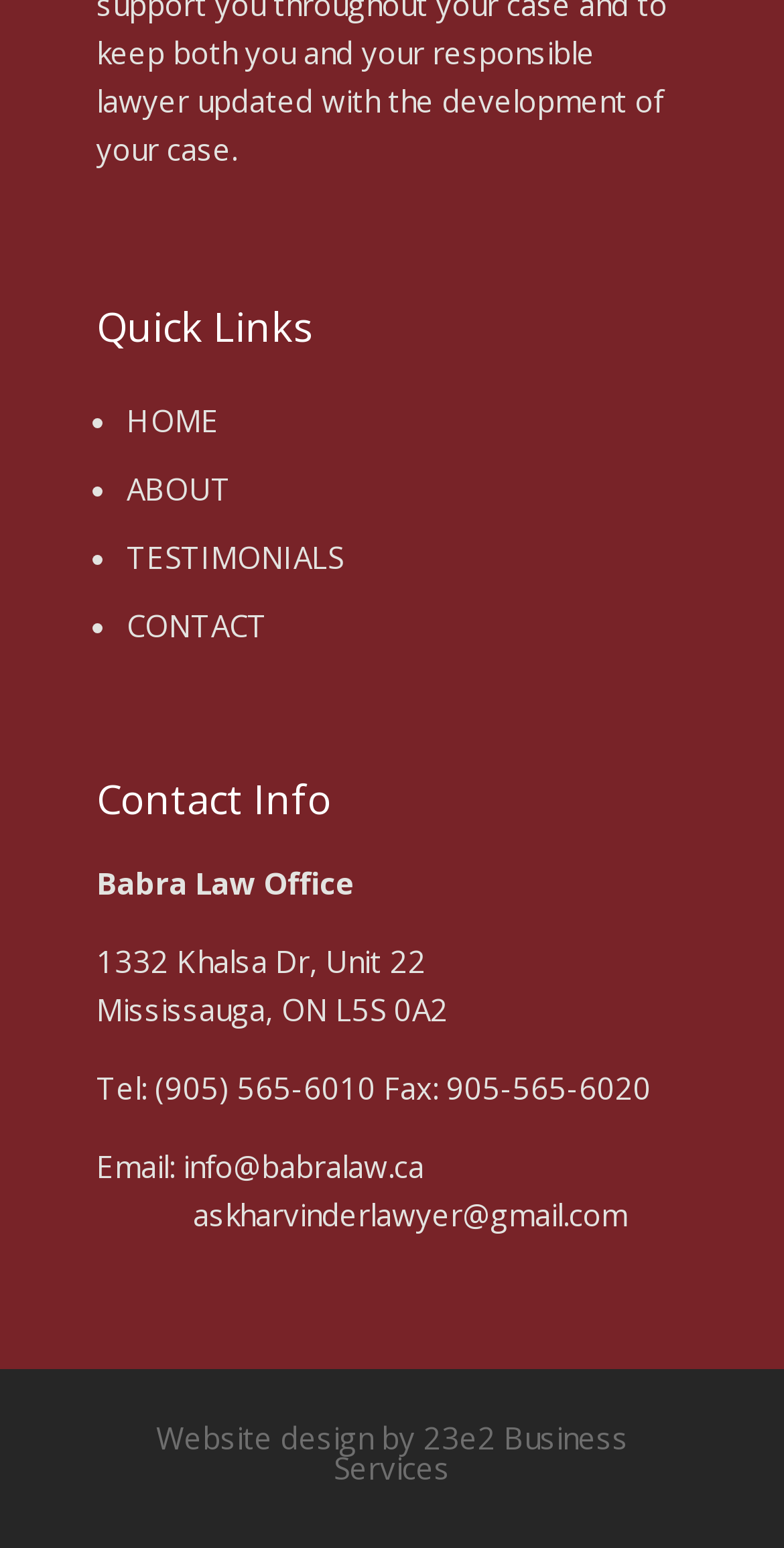Examine the screenshot and answer the question in as much detail as possible: What is the name of the law office?

The name of the law office can be found in the 'Contact Info' section, where it is written as 'Babra Law Office' in a static text element.